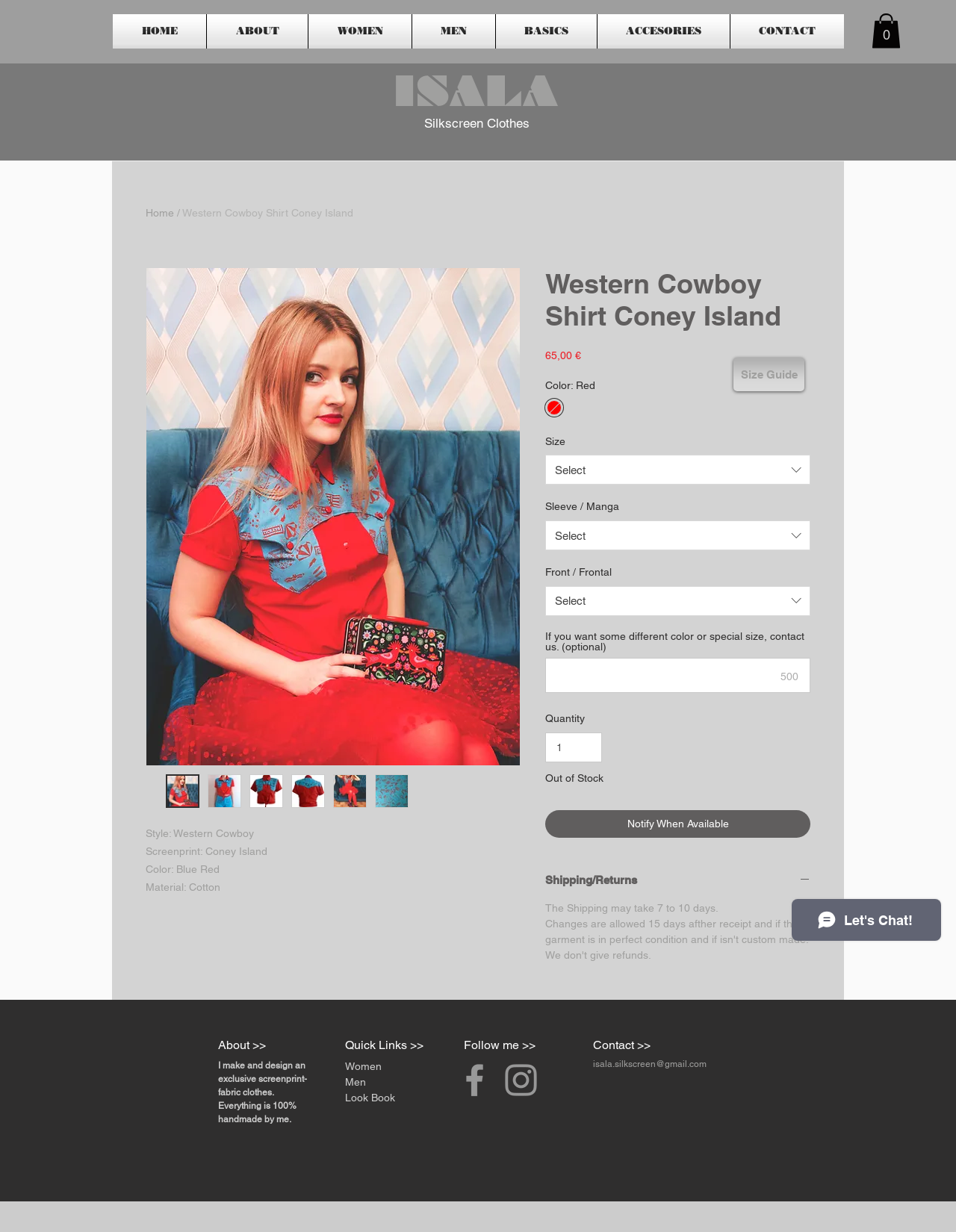Please determine the bounding box coordinates of the clickable area required to carry out the following instruction: "Click the Notify When Available button". The coordinates must be four float numbers between 0 and 1, represented as [left, top, right, bottom].

[0.57, 0.658, 0.848, 0.68]